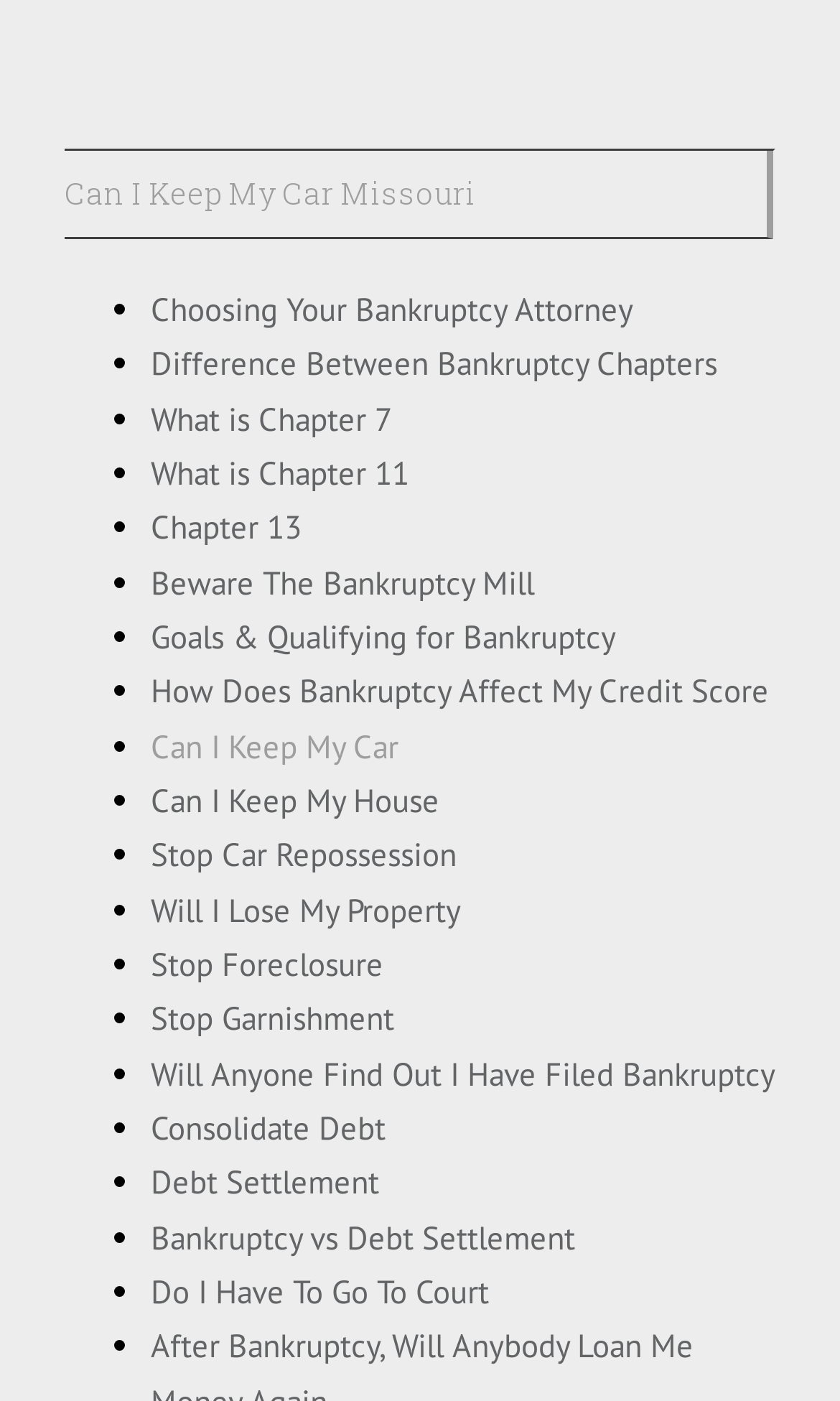What is the purpose of the list on this webpage?
Using the image as a reference, answer the question in detail.

The list on the webpage appears to be a collection of resources related to bankruptcy, with links to various topics and subtopics. The purpose of the list is to provide users with a comprehensive overview of bankruptcy and its related aspects.